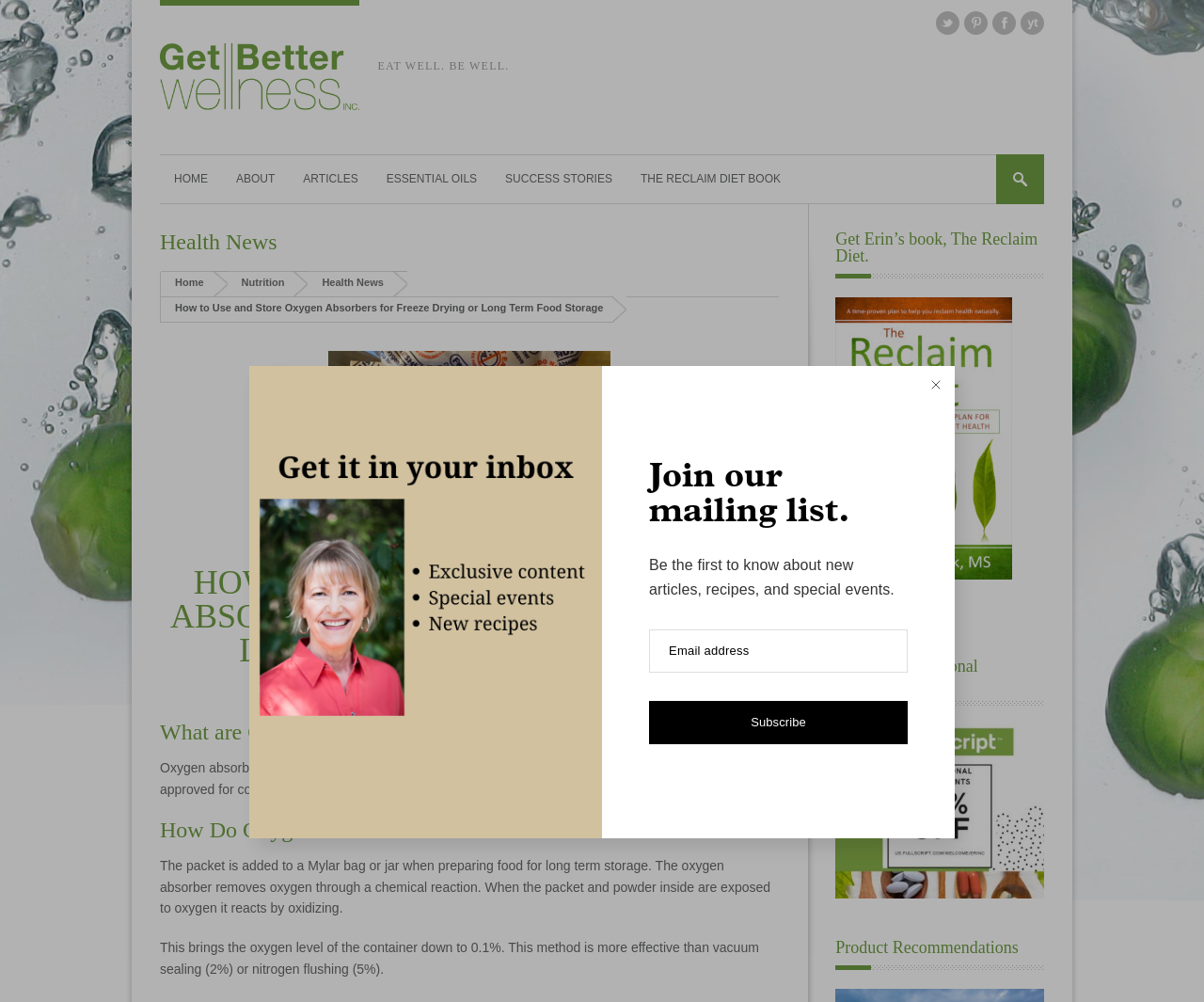Please determine the bounding box coordinates for the element that should be clicked to follow these instructions: "Click on the 'HOME' link".

[0.133, 0.155, 0.184, 0.203]